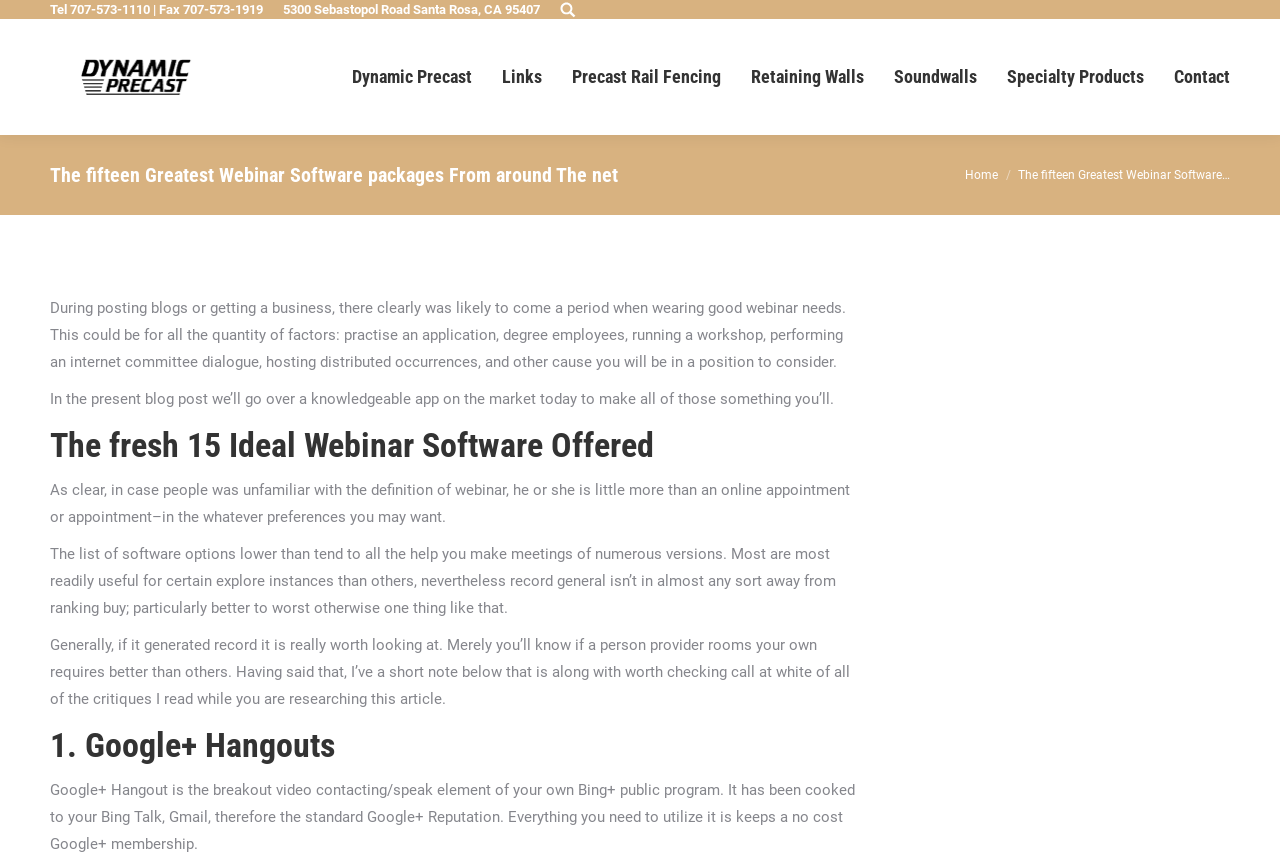Create a full and detailed caption for the entire webpage.

The webpage appears to be a blog post discussing the top 15 webinar software options. At the top of the page, there is a header section with the company's contact information, including phone and fax numbers, and an address. Next to this information, there is a search bar with a "Search:" label. 

Below the header section, there is a logo of "Dynamic Precast" accompanied by a link to the company's homepage. To the right of the logo, there is a vertical menu with links to various pages, including "Links", "Precast Rail Fencing", "Retaining Walls", "Soundwalls", "Specialty Products", and "Contact".

The main content of the page starts with a heading that reads "The fifteen Greatest Webinar Software packages From around The net". Below this heading, there is a breadcrumb trail indicating the current page location. 

The main article begins with a brief introduction to the importance of webinars in business and blogging. The text explains that the post will cover a knowledgeable app on the market today to make webinars easier. 

The article then proceeds to discuss the definition of a webinar and its various uses. It introduces a list of 15 webinar software options, stating that each option is worth considering and that the list is not in any particular order. 

The first software option, Google+ Hangouts, is discussed in detail, explaining its features and how it can be used with a free Google+ membership.